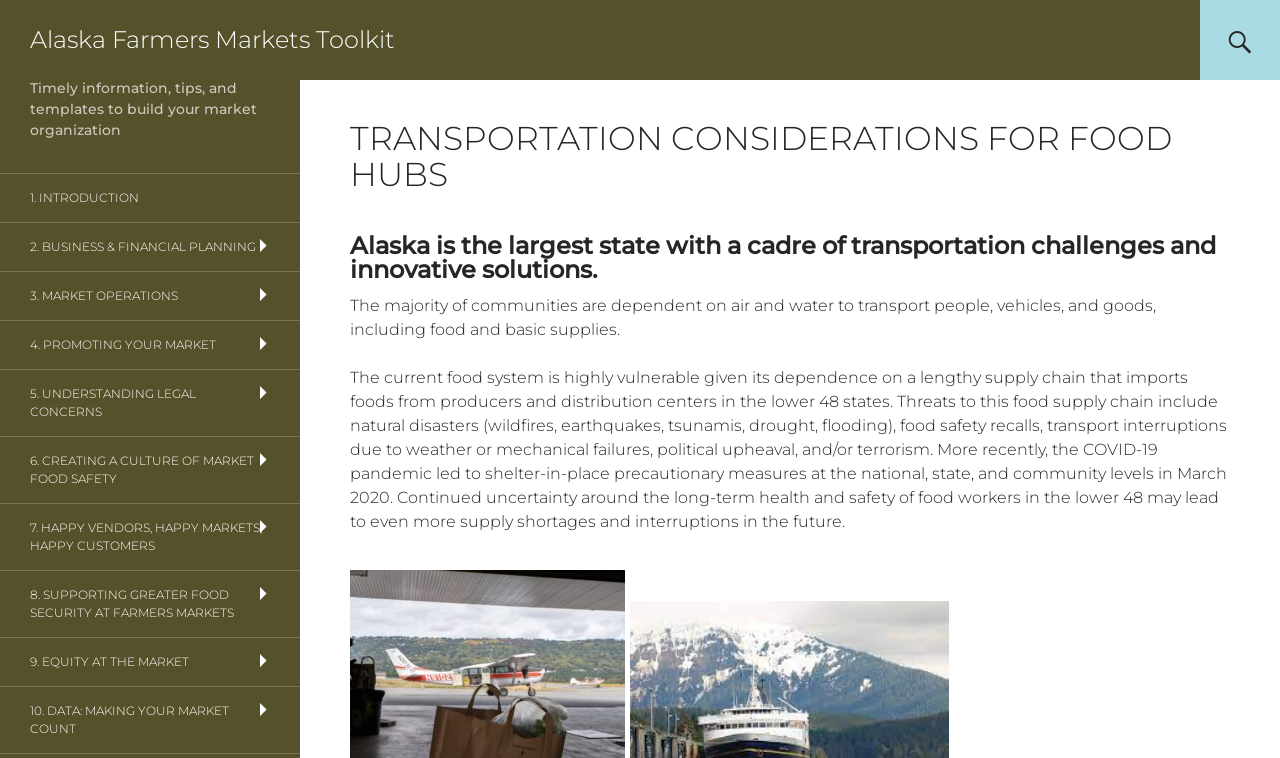Provide the bounding box coordinates of the area you need to click to execute the following instruction: "Go to '1. INTRODUCTION'".

[0.0, 0.23, 0.234, 0.293]